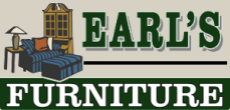What is the focus of the company?
Using the image, provide a detailed and thorough answer to the question.

The word 'FURNITURE' is rendered in large, bold text below the company name, emphasizing the company's focus on furniture.